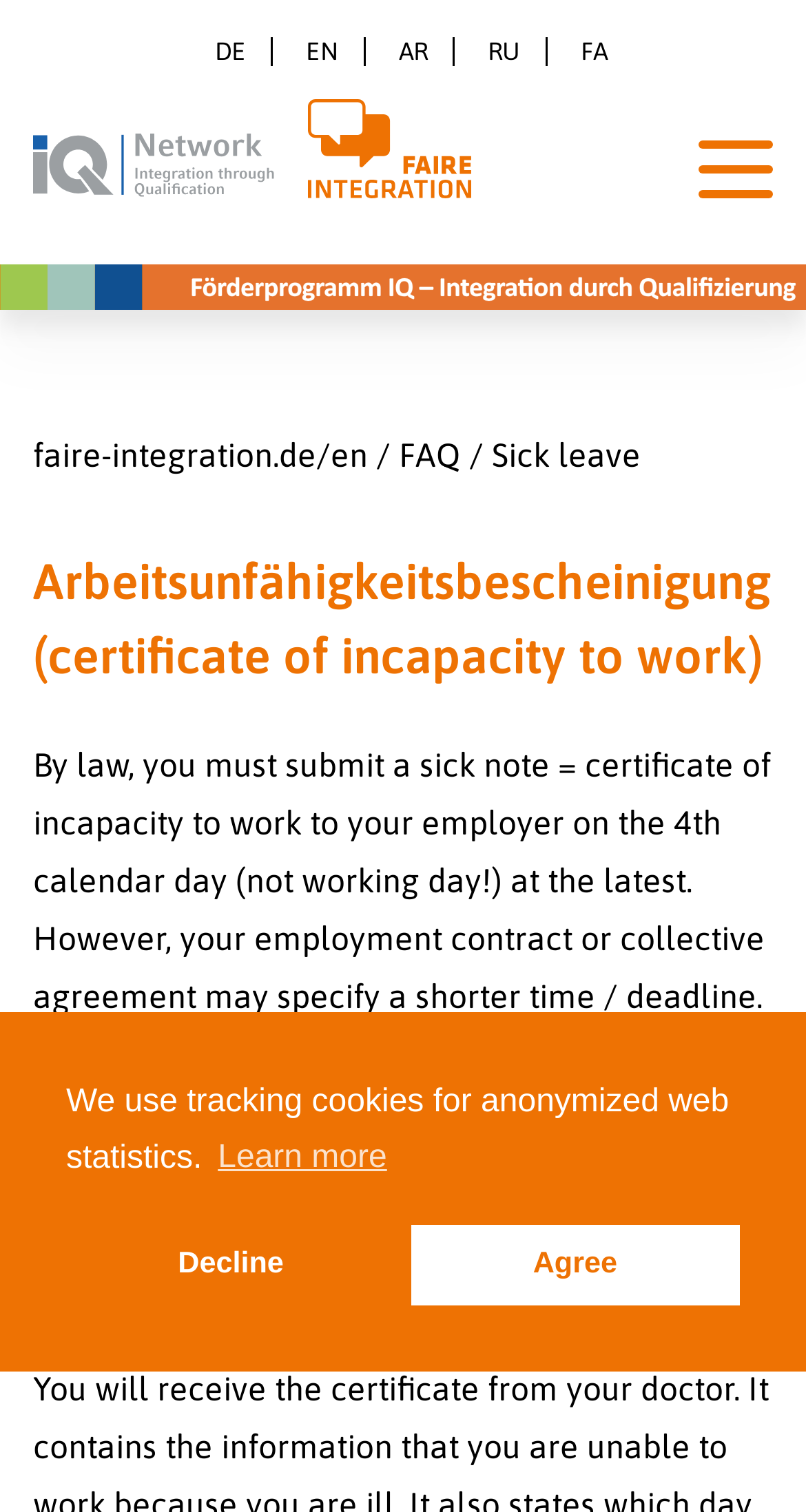How many languages are available on this webpage?
Look at the screenshot and provide an in-depth answer.

The webpage provides links to different language versions, including DE, EN, AR, RU, and FA. Therefore, there are 5 languages available on this webpage.